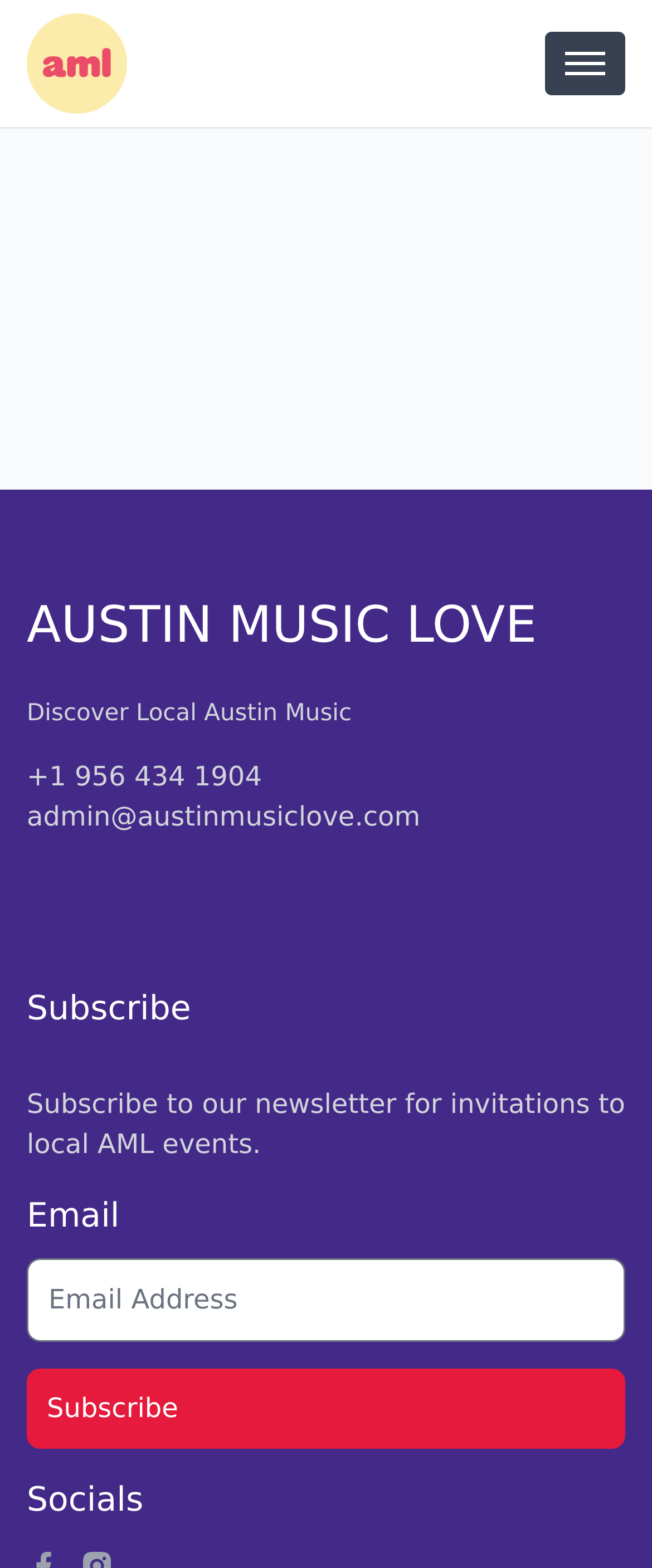Provide a one-word or short-phrase answer to the question:
What is the last section on this webpage?

Socials